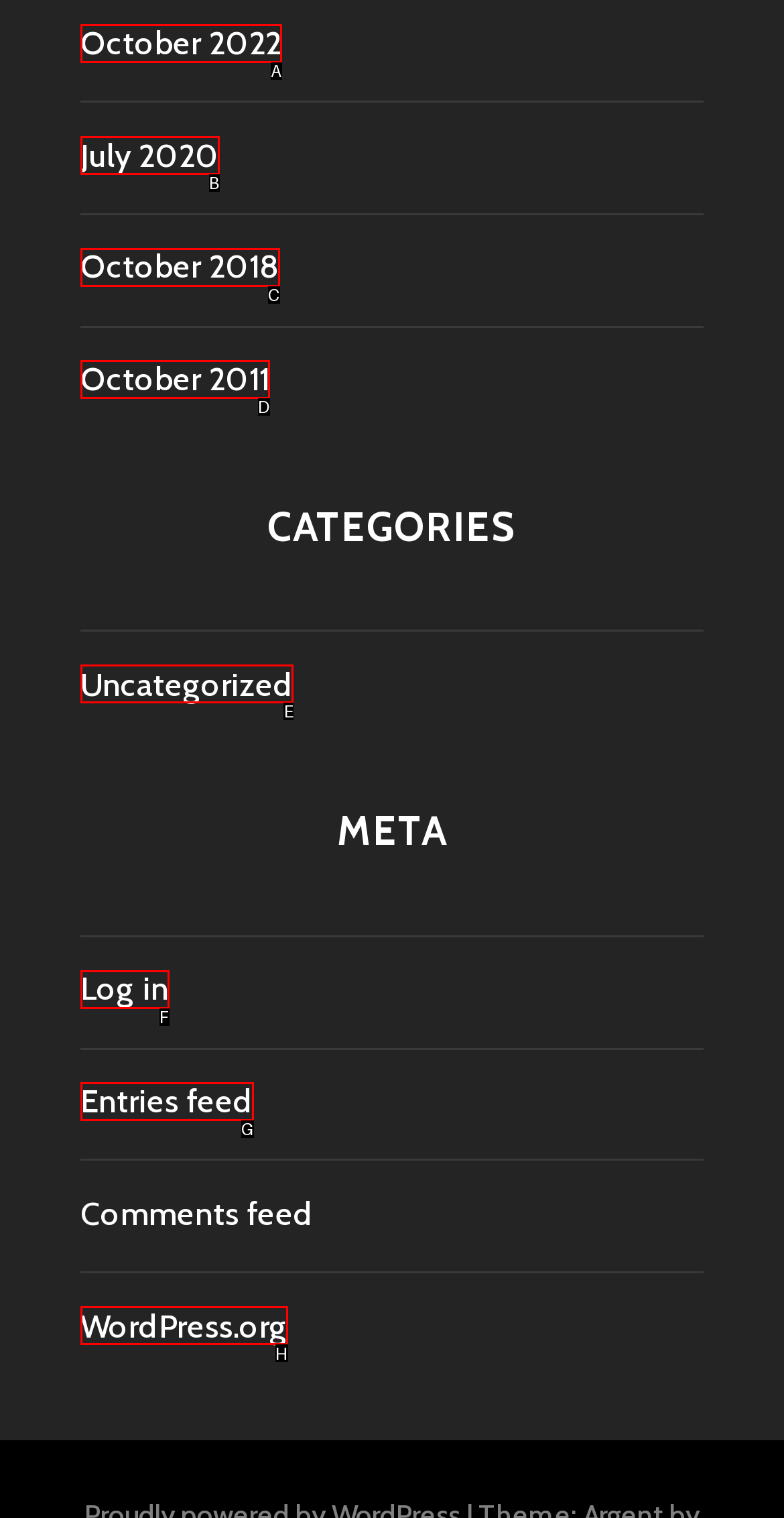Identify the correct letter of the UI element to click for this task: Browse Uncategorized posts
Respond with the letter from the listed options.

E